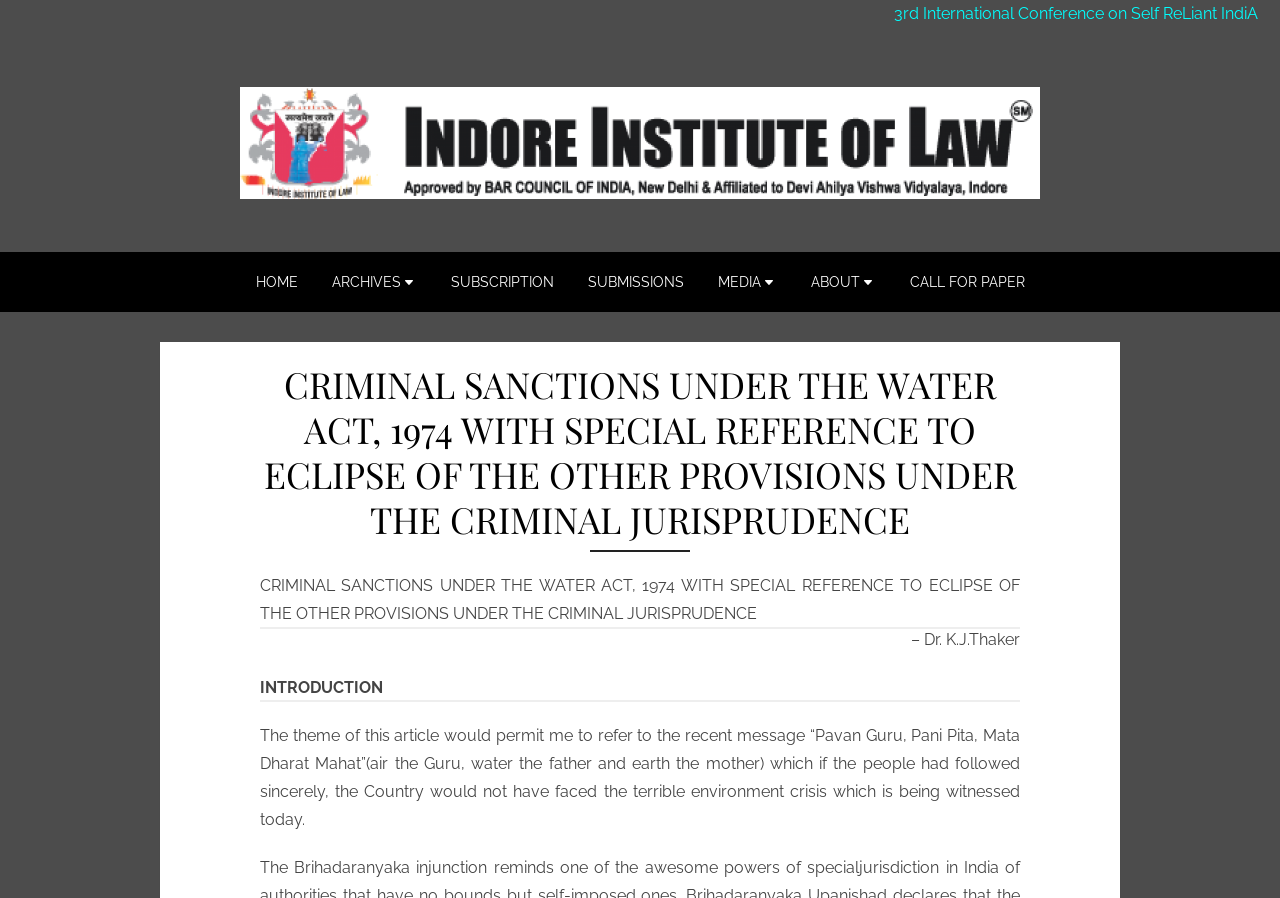Predict the bounding box of the UI element that fits this description: "alt="Phantom Screens" title="Phantom Screens"".

None